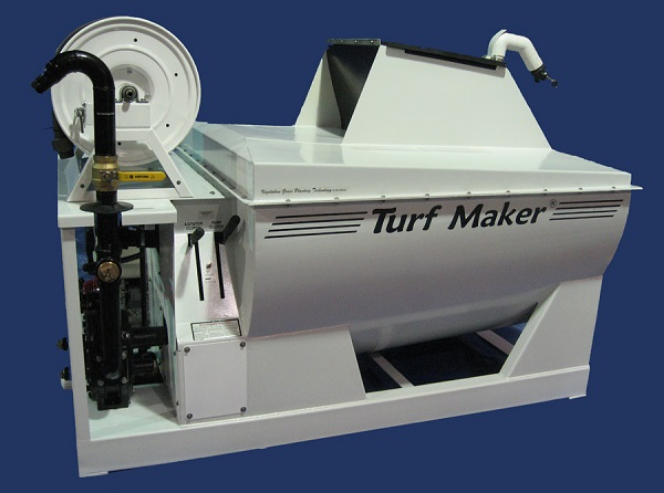What type of mulch can the TurfMaker 325 handle?
Based on the content of the image, thoroughly explain and answer the question.

The TurfMaker 325 is capable of handling thicker wood mulch slurries, which results in superior seed germination and sod quality.